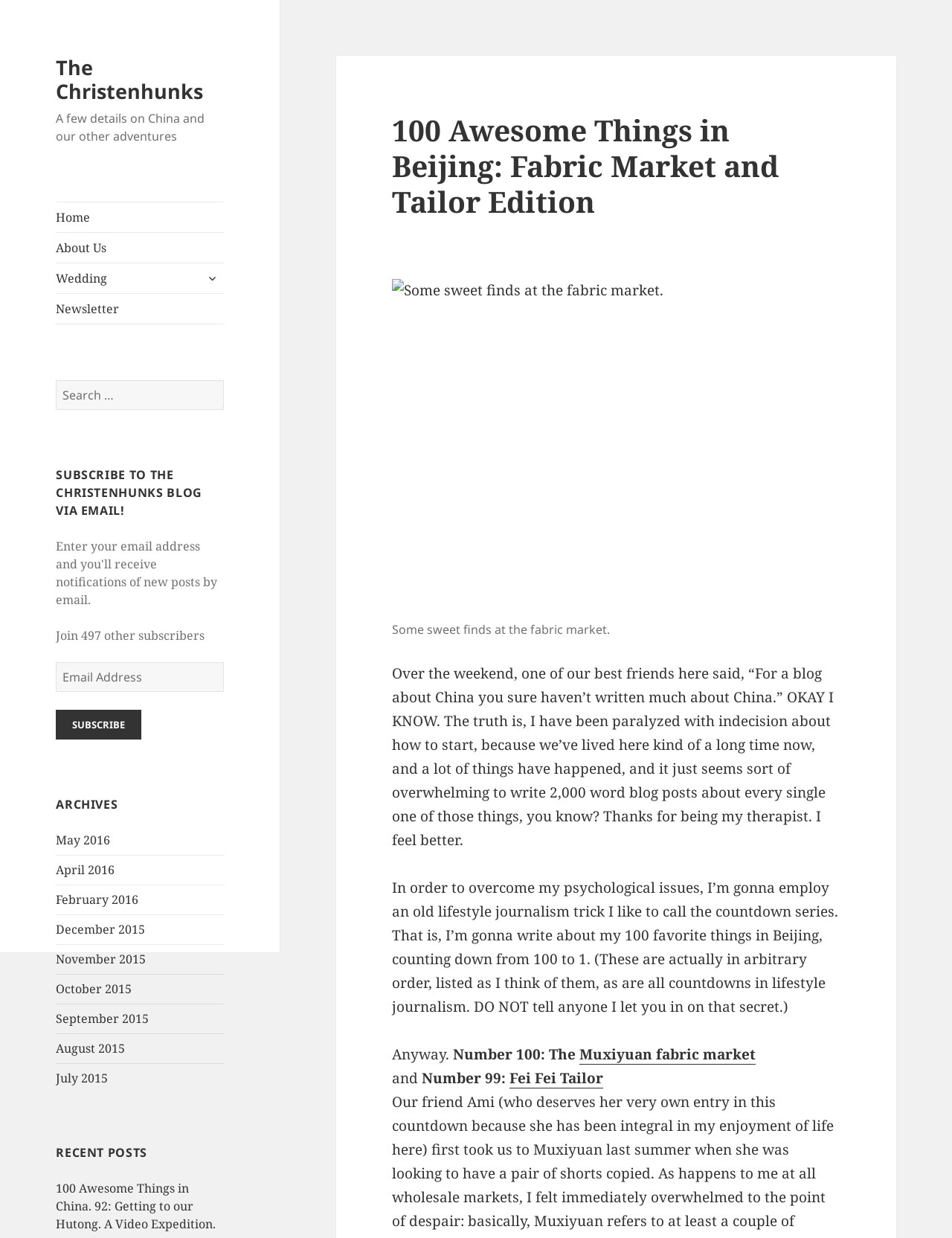What is the name of the fabric market mentioned in the post?
Using the visual information, answer the question in a single word or phrase.

Muxiyuan fabric market